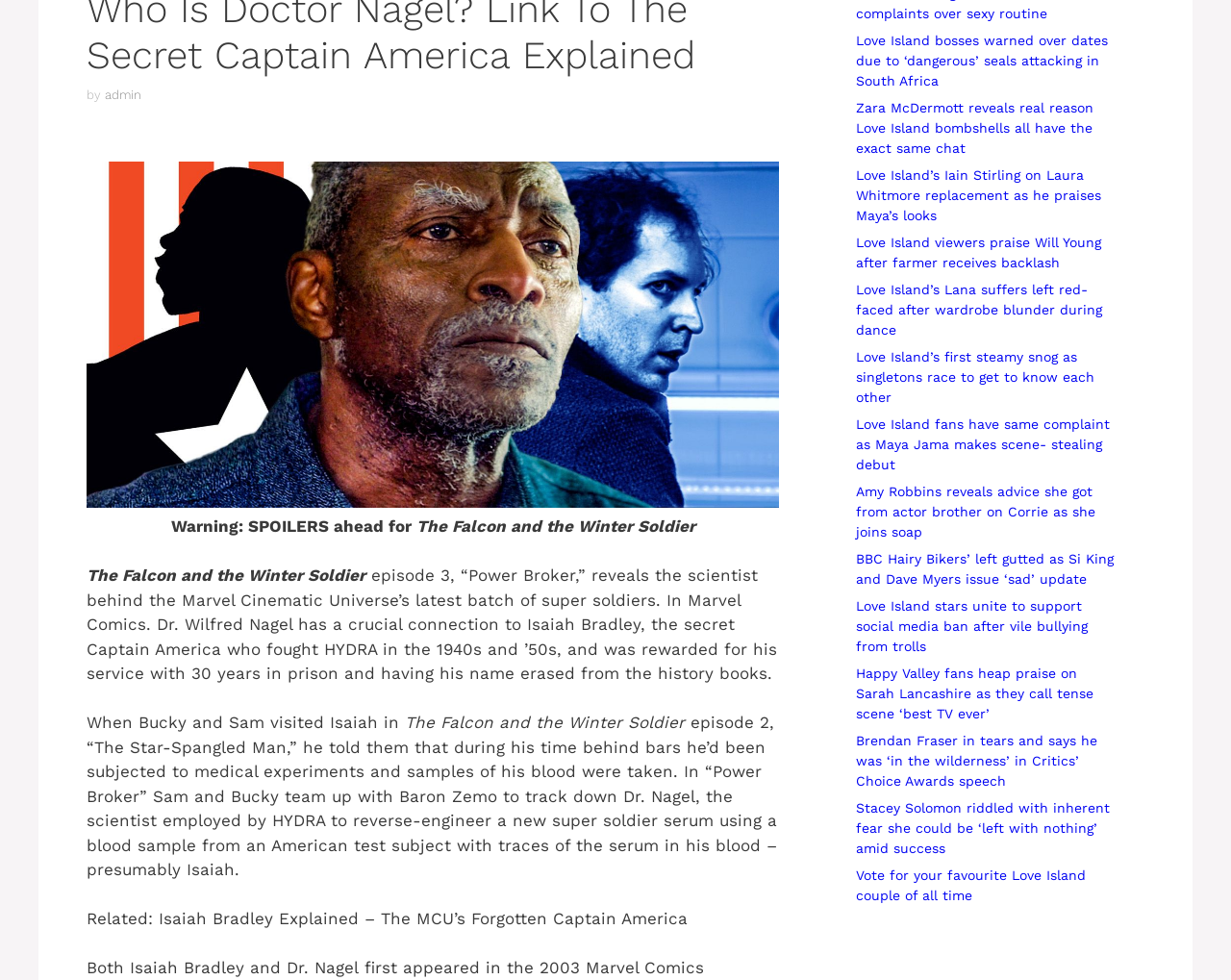Find the bounding box of the UI element described as: "admin". The bounding box coordinates should be given as four float values between 0 and 1, i.e., [left, top, right, bottom].

[0.085, 0.089, 0.115, 0.104]